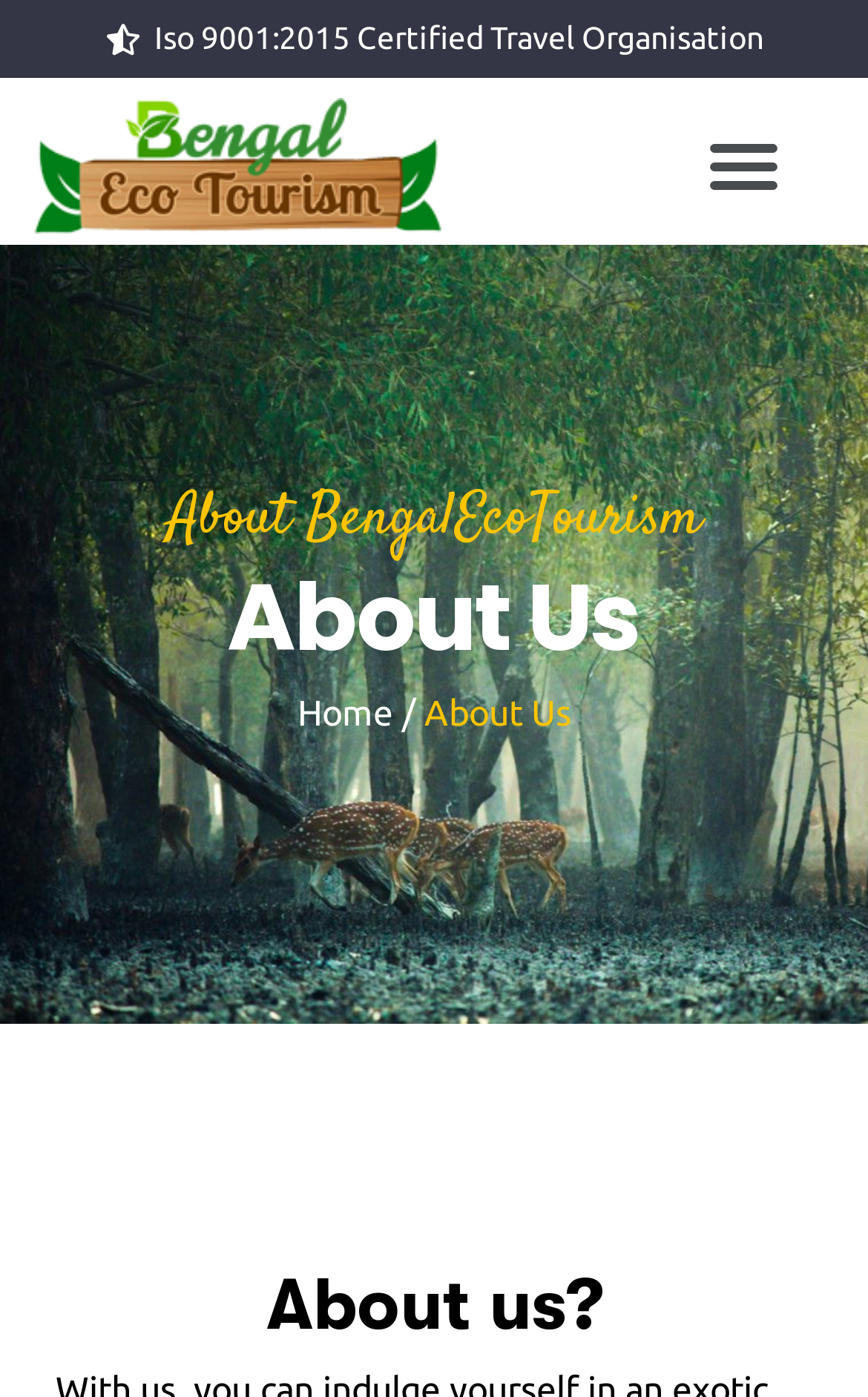Provide the bounding box coordinates of the HTML element this sentence describes: "Menu". The bounding box coordinates consist of four float numbers between 0 and 1, i.e., [left, top, right, bottom].

[0.793, 0.08, 0.92, 0.159]